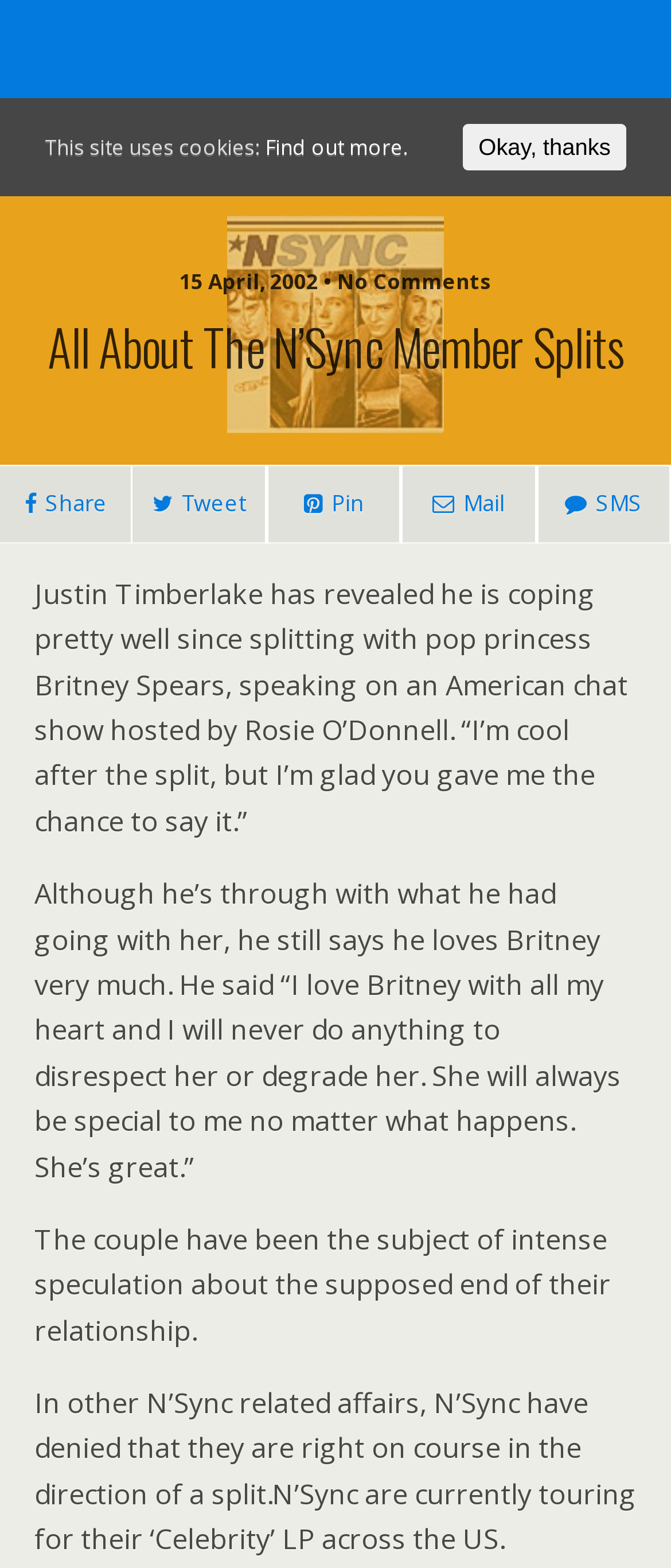What is the name of N'Sync's LP they are currently touring for? Observe the screenshot and provide a one-word or short phrase answer.

Celebrity